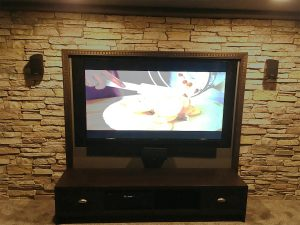What is the purpose of the media console?
Look at the image and provide a short answer using one word or a phrase.

Practical storage